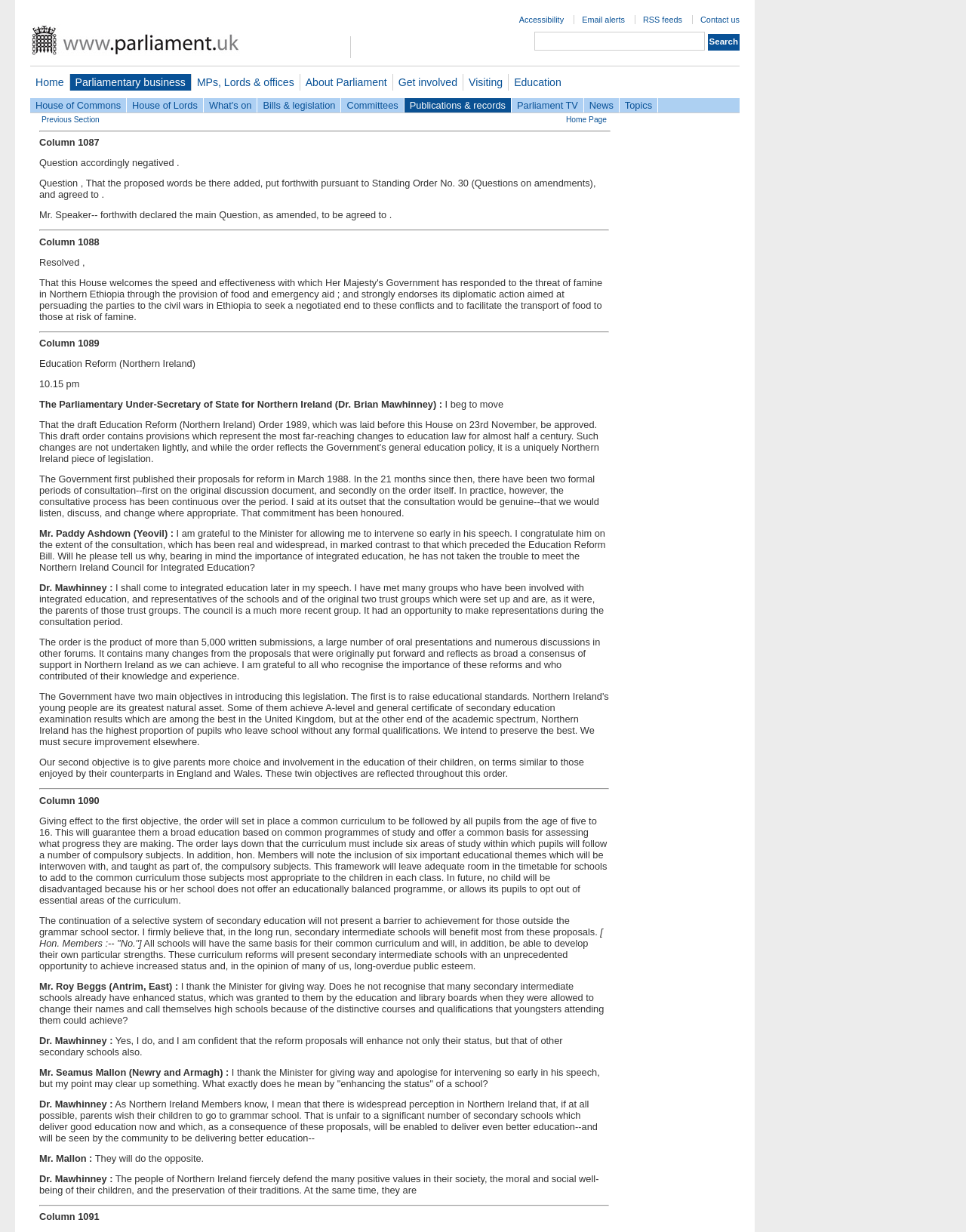How many areas of study are included in the common curriculum? Examine the screenshot and reply using just one word or a brief phrase.

Six